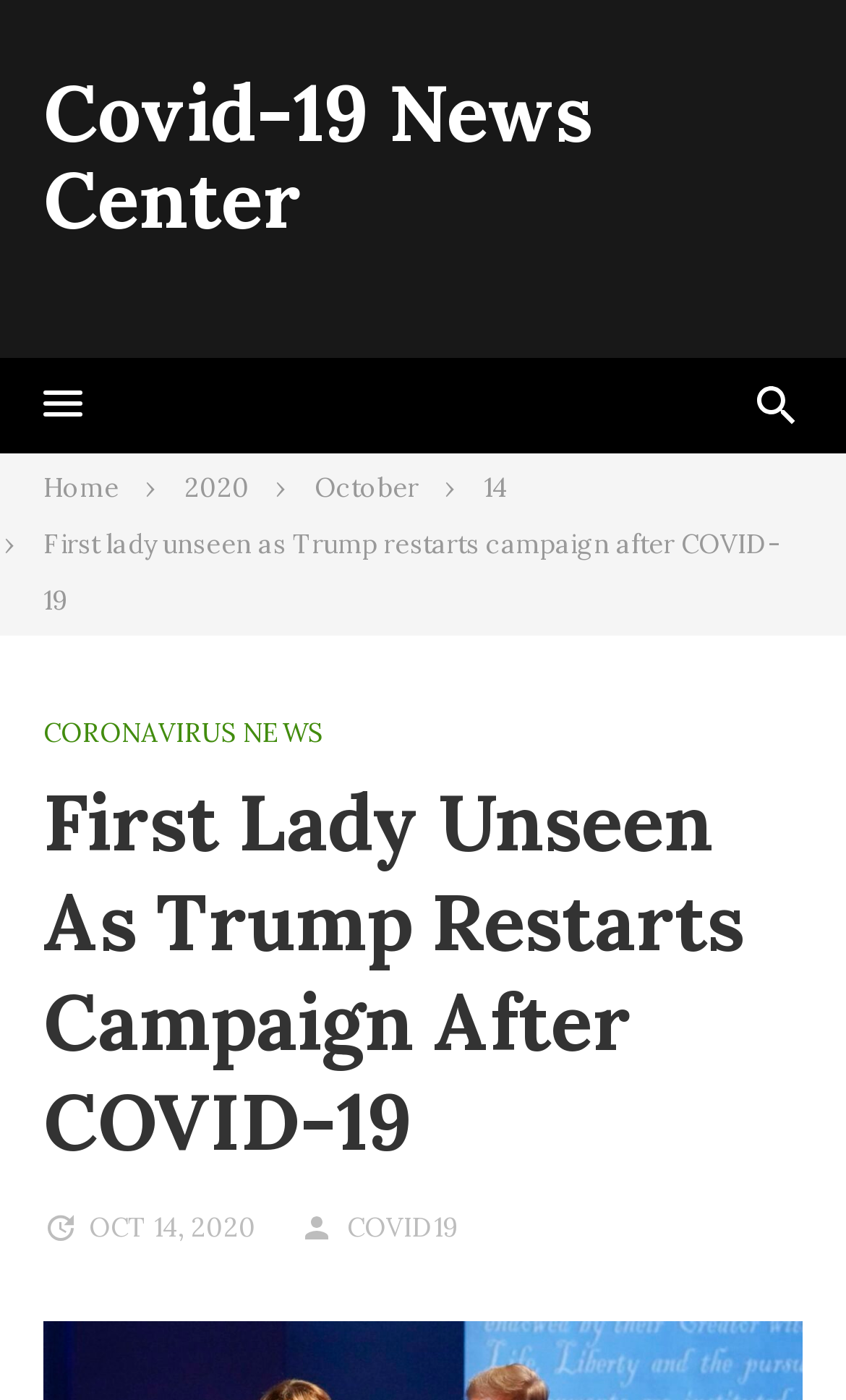What is the purpose of the button at the top right corner?
Examine the screenshot and reply with a single word or phrase.

Has a popup menu